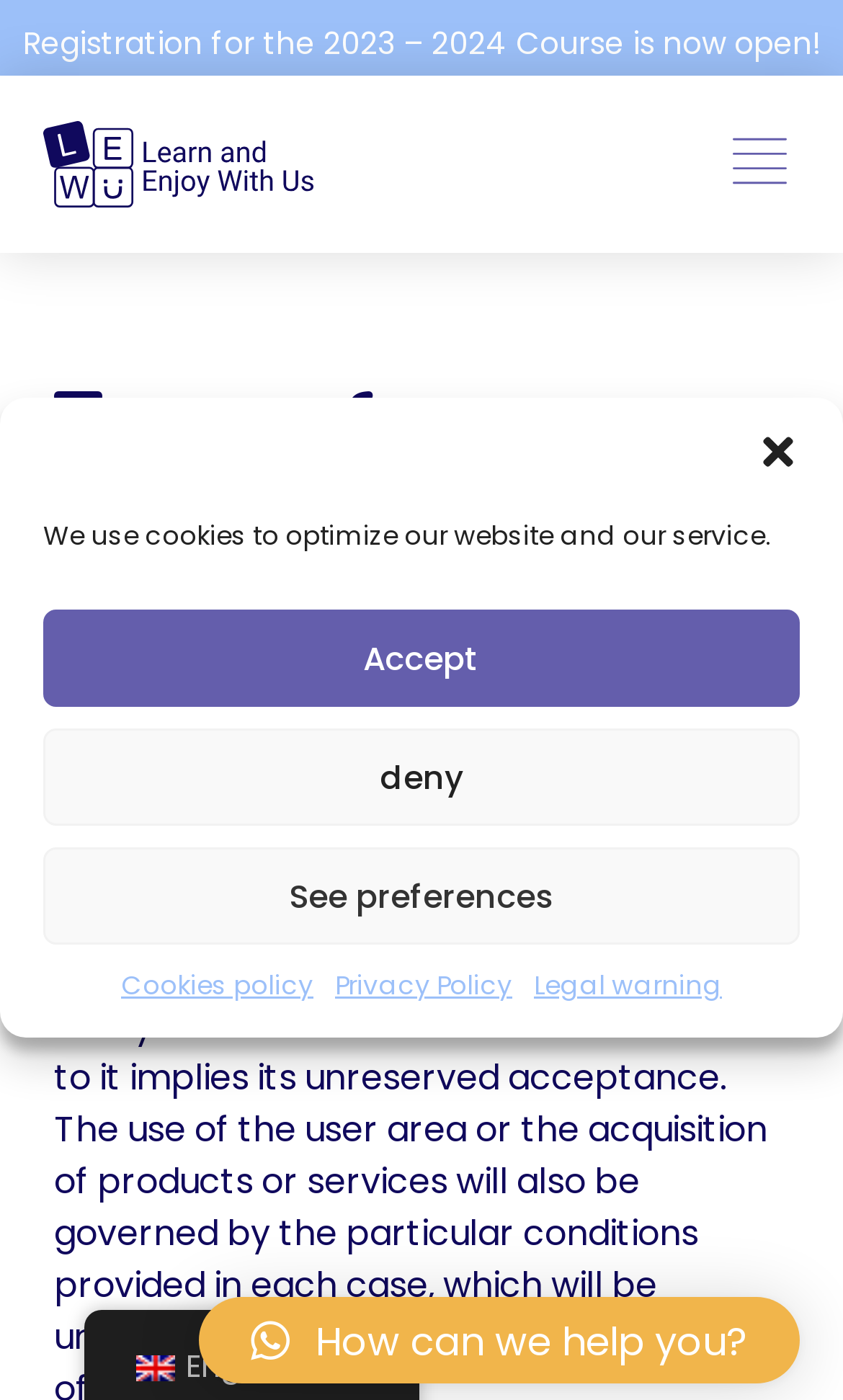Please specify the bounding box coordinates of the clickable region necessary for completing the following instruction: "Get help". The coordinates must consist of four float numbers between 0 and 1, i.e., [left, top, right, bottom].

[0.236, 0.926, 0.949, 0.988]